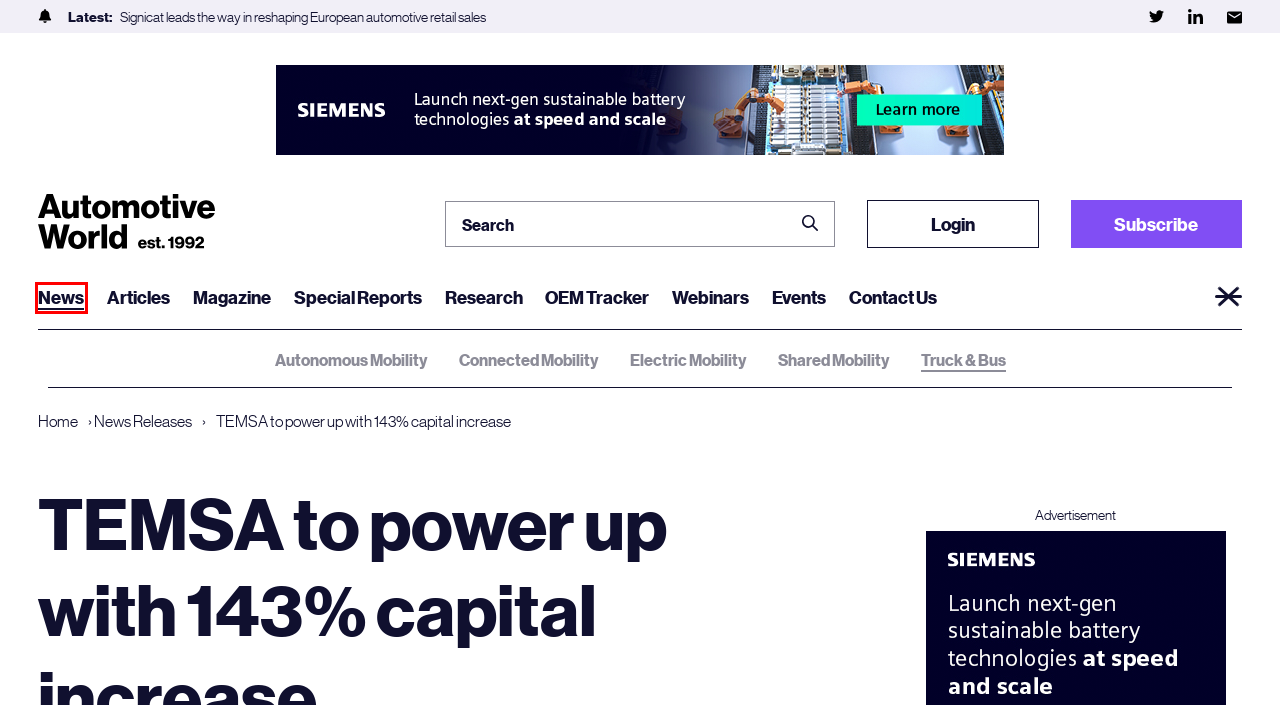You are given a screenshot of a webpage within which there is a red rectangle bounding box. Please choose the best webpage description that matches the new webpage after clicking the selected element in the bounding box. Here are the options:
A. Special Reports | Automotive World
B. Automotive World | Let us help you understand the future of mobility
C. News Releases | Automotive World
D. Research | Automotive World
E. Webinars | Automotive World
F. Connected and Autonomous Vehicle News Releases | Automotive World
G. Propulsion News Releases - Automotive World
H. Subscriptions | Automotive World

C